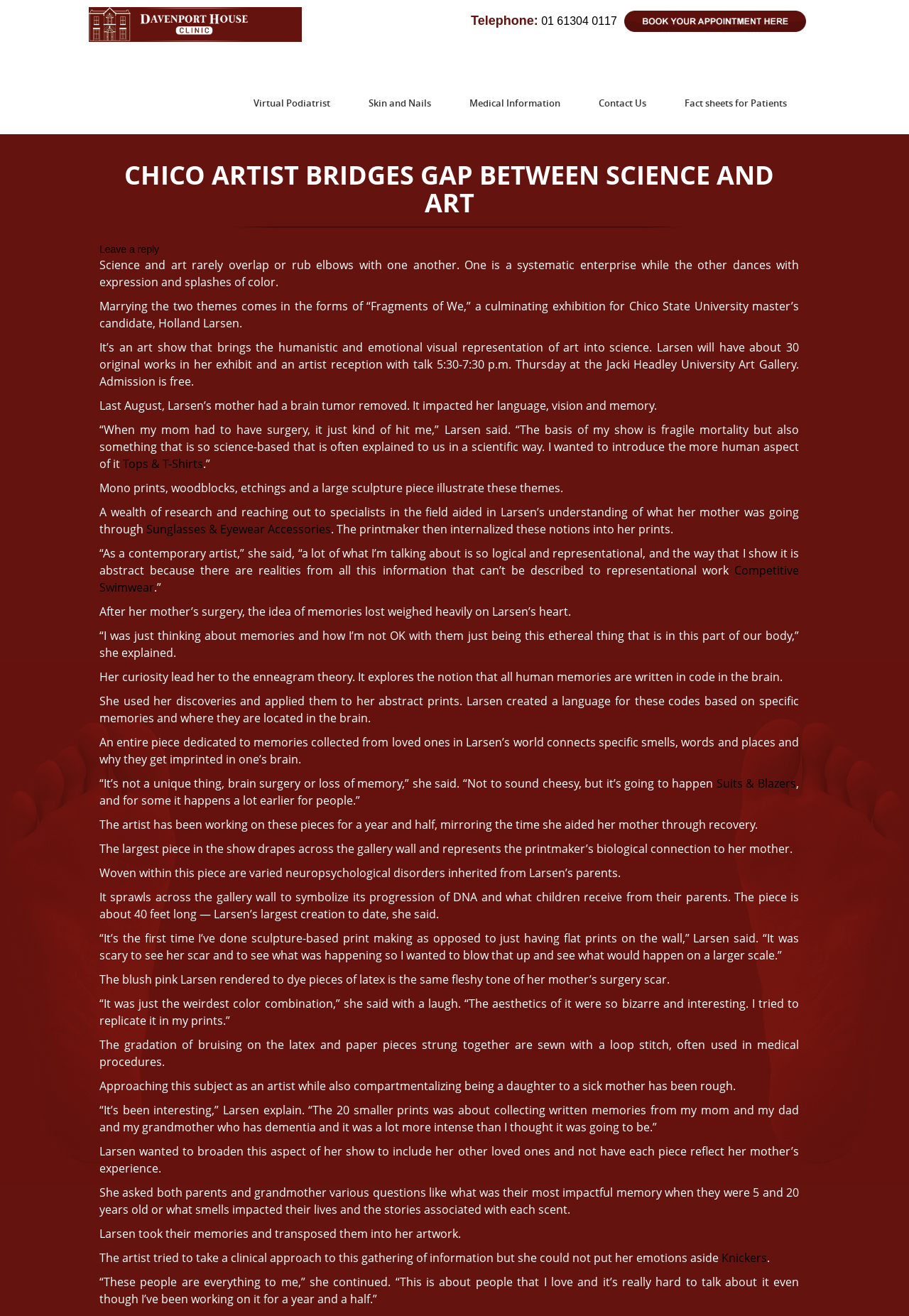Find the bounding box coordinates for the area that must be clicked to perform this action: "Explore the 'Contact Us' page".

[0.645, 0.054, 0.724, 0.102]